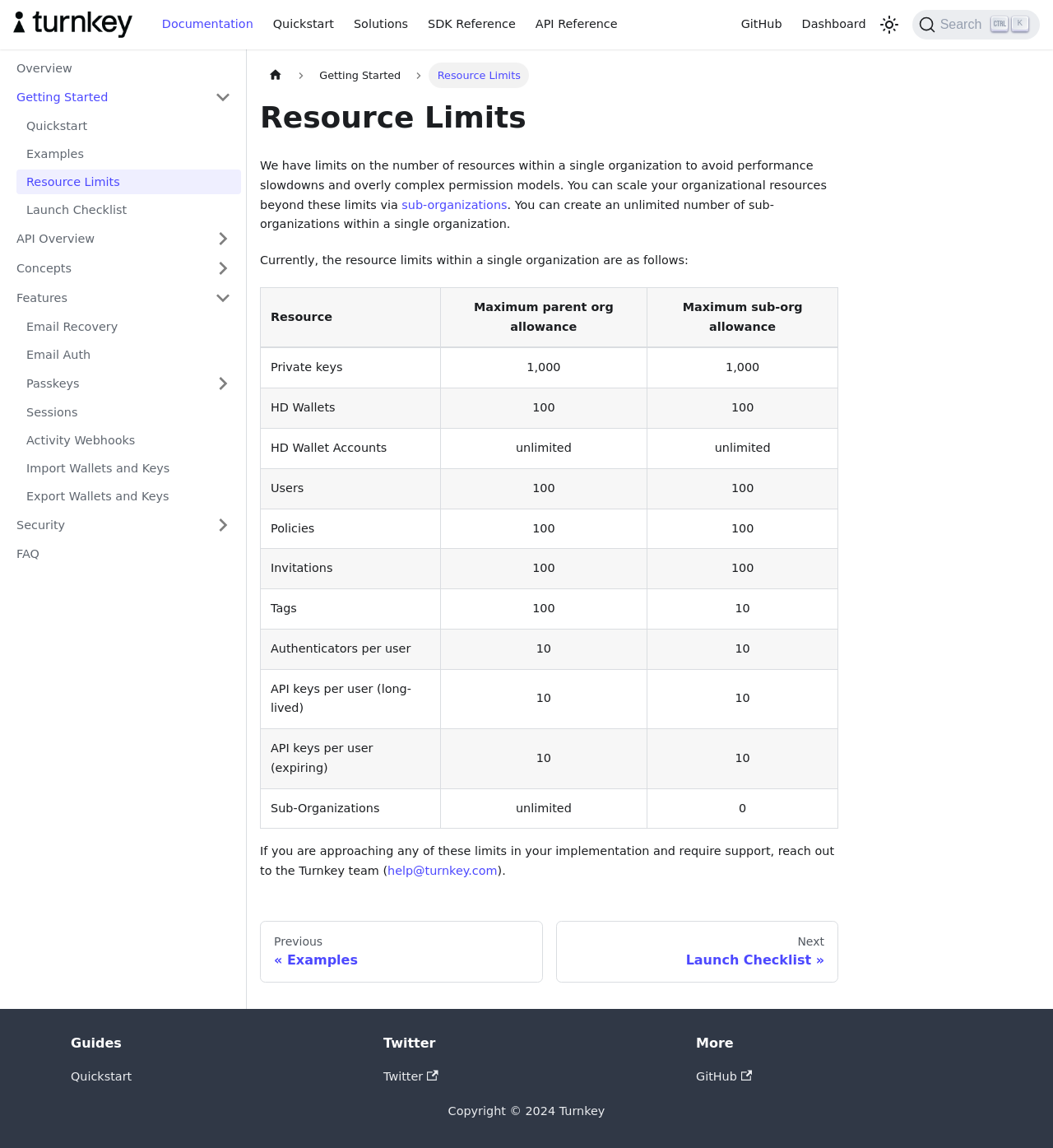What is the maximum number of private keys allowed in a sub-organization?
Examine the webpage screenshot and provide an in-depth answer to the question.

According to the table in the webpage, the maximum number of private keys allowed in a sub-organization is 1,000, which is specified in the 'Maximum sub-org allowance' column.